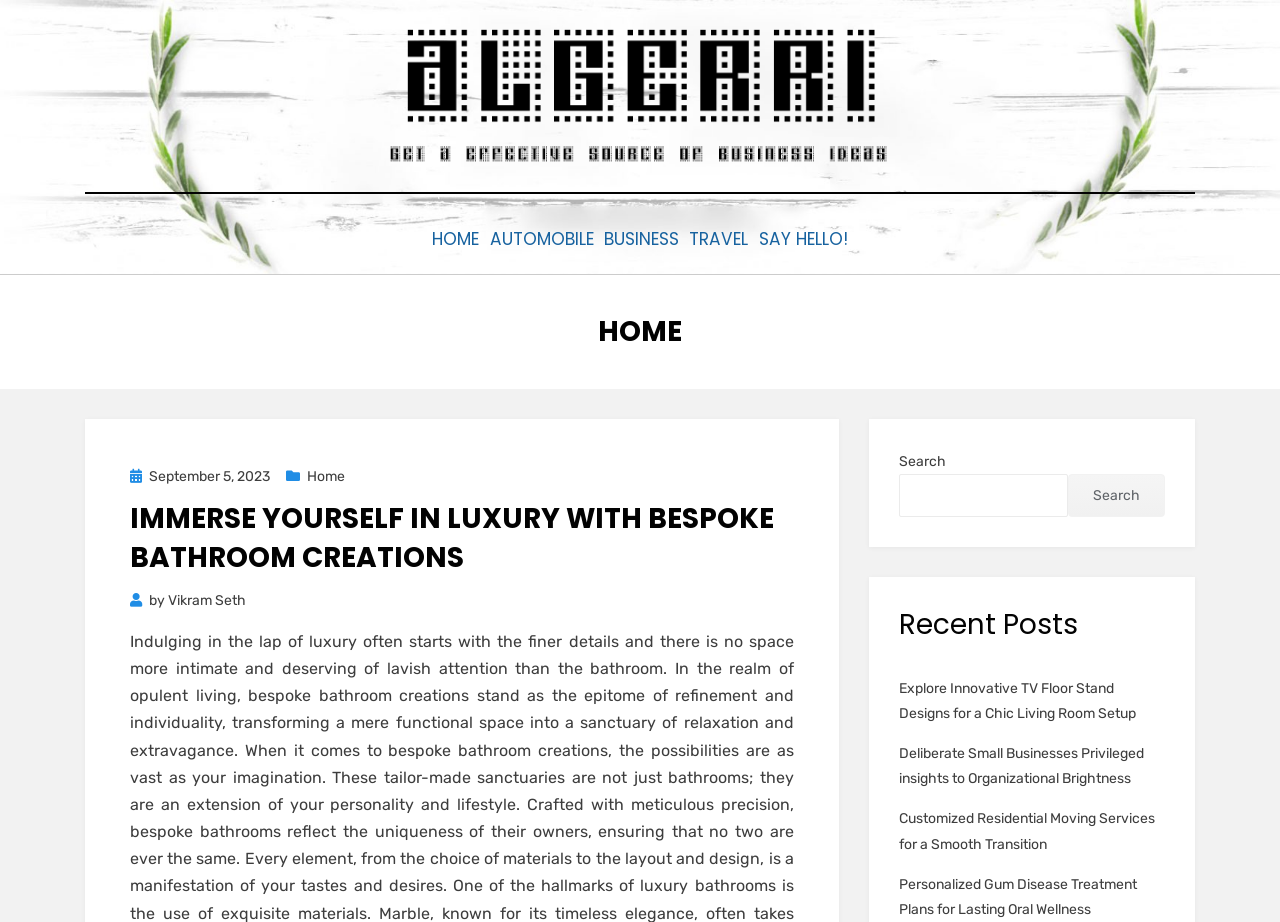Locate the bounding box coordinates of the element that should be clicked to execute the following instruction: "Search for something".

[0.702, 0.51, 0.834, 0.557]